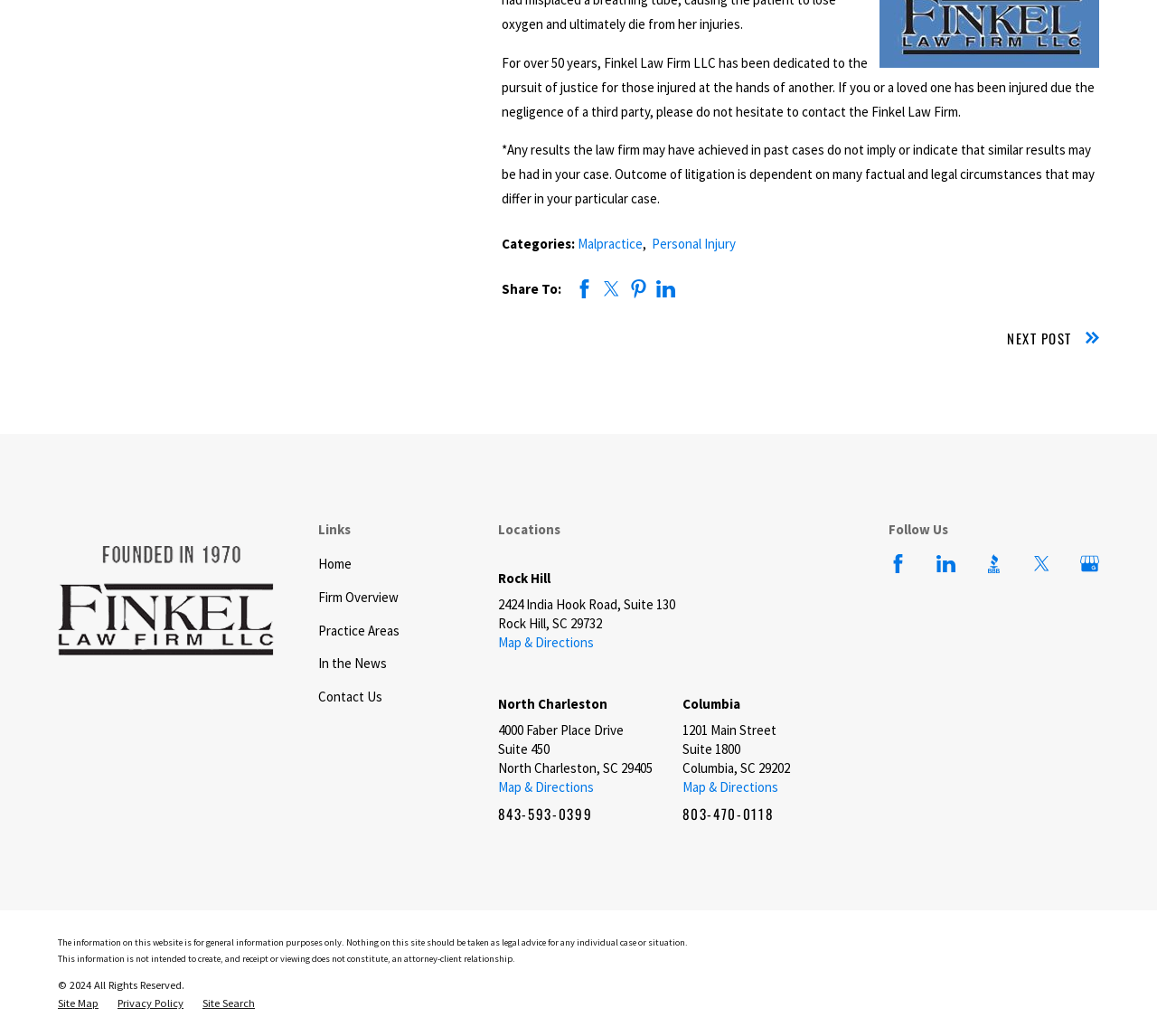Analyze the image and answer the question with as much detail as possible: 
Where are the locations of the law firm?

I found the answer by looking at the StaticText elements under the 'Locations' section, which lists 'Rock Hill', 'North Charleston', and 'Columbia' as the locations of the law firm.